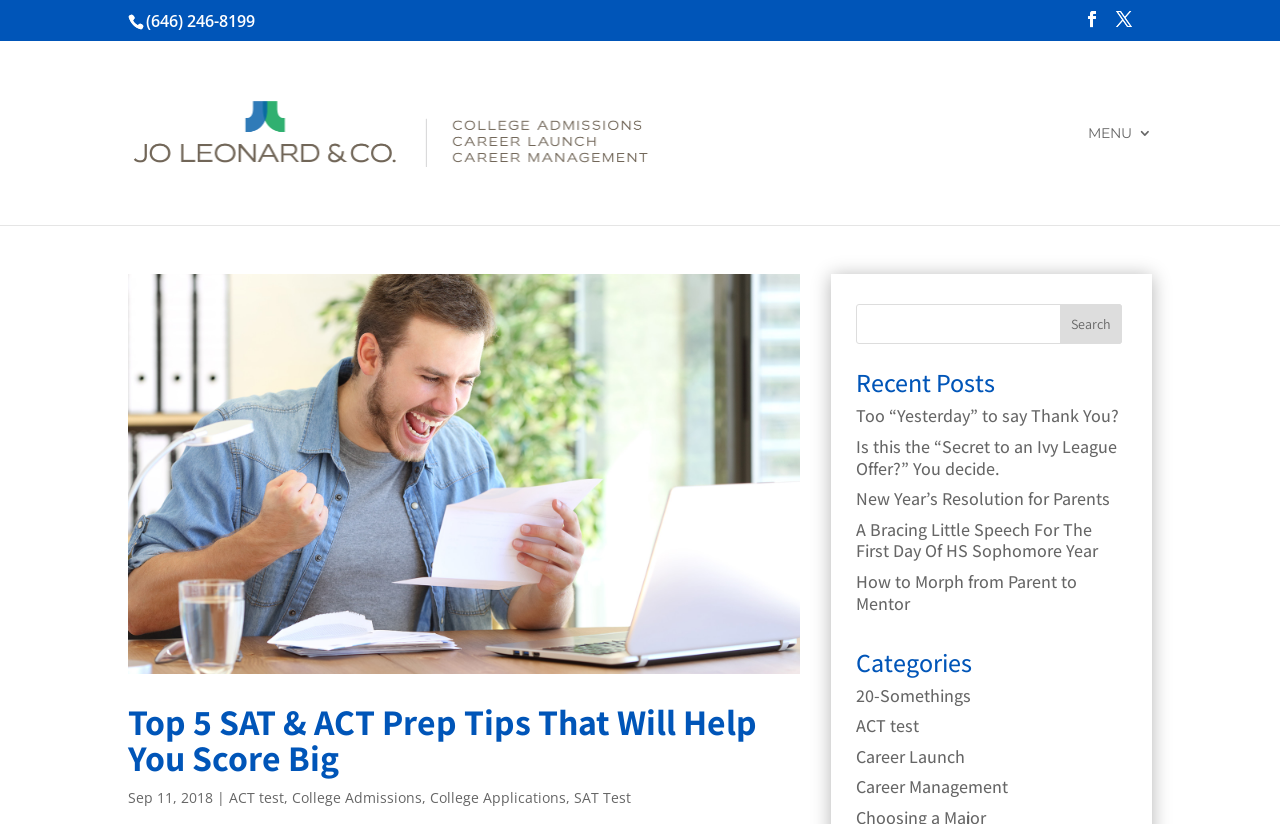Find the bounding box coordinates of the area to click in order to follow the instruction: "Read the post by epistolize".

None